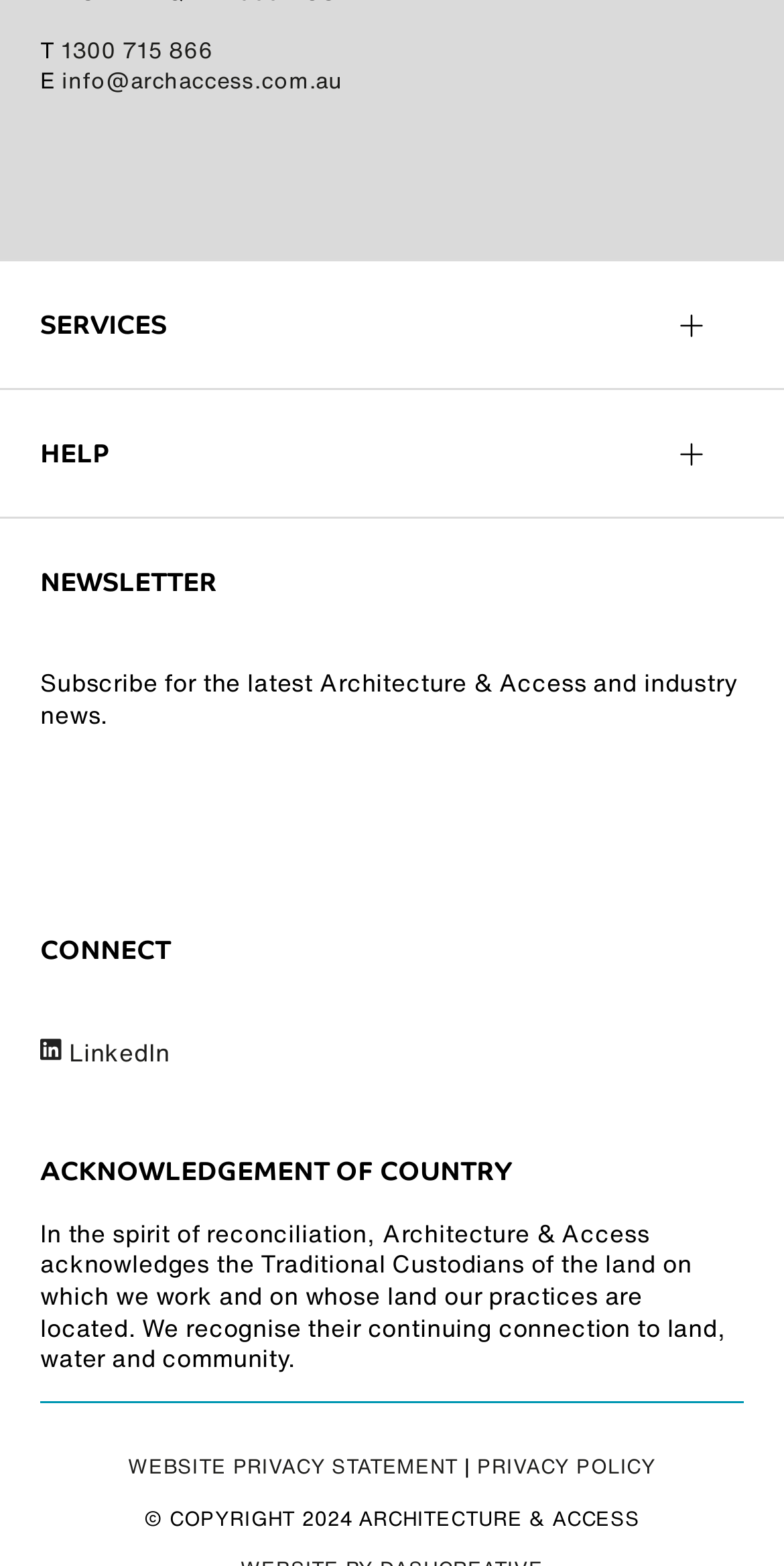Determine the bounding box coordinates of the section I need to click to execute the following instruction: "visit Architecture & Access on LinkedIn". Provide the coordinates as four float numbers between 0 and 1, i.e., [left, top, right, bottom].

[0.051, 0.663, 0.217, 0.685]